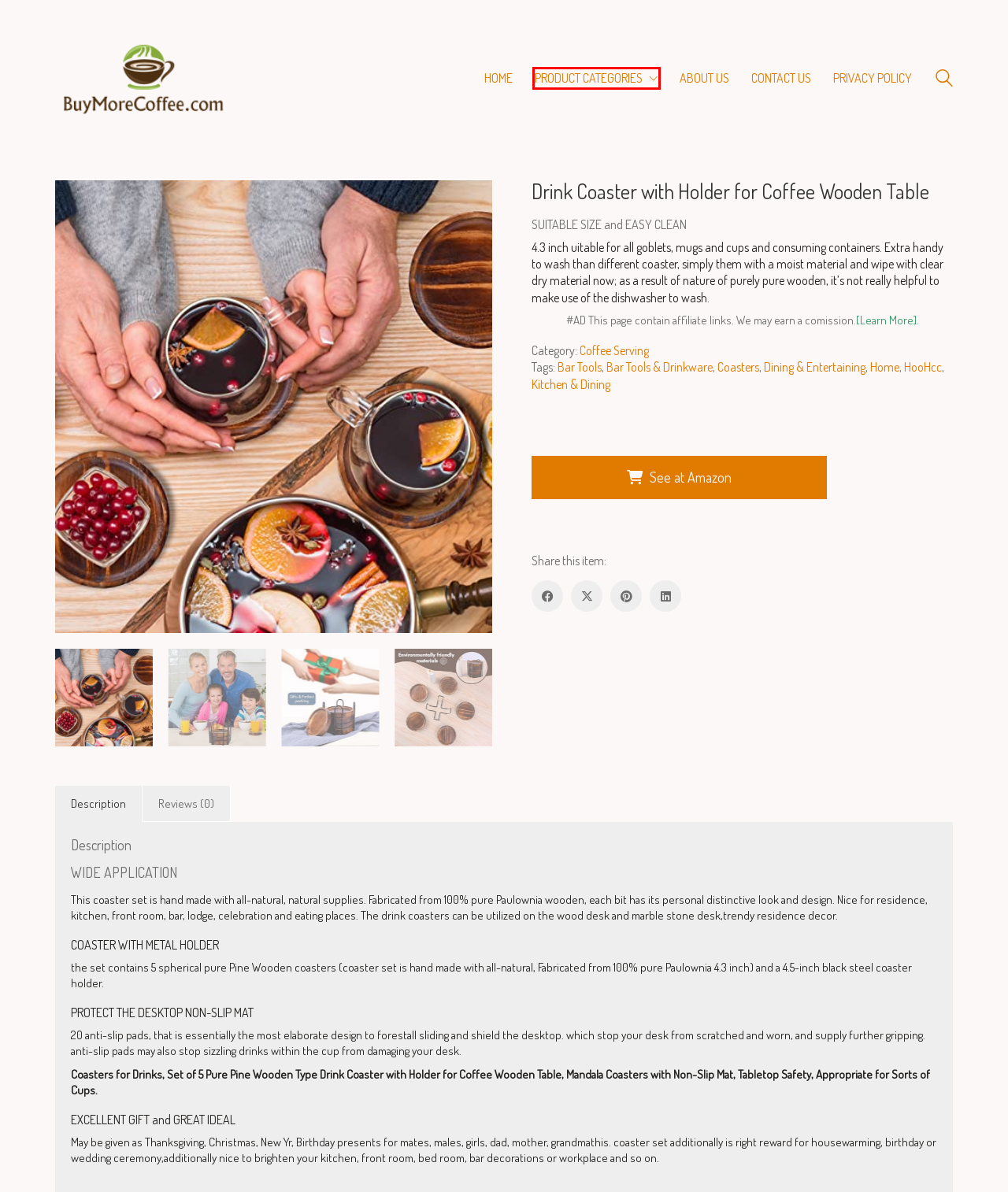You are provided with a screenshot of a webpage highlighting a UI element with a red bounding box. Choose the most suitable webpage description that matches the new page after clicking the element in the bounding box. Here are the candidates:
A. Shop For Coffee Serving Offers - BuyMoreCoffee.com
B. Bar Tools On Sale - BuyMoreCoffee.com
C. Terms & Conditions - BuyMoreCoffee.com
D. Contact Us - BuyMoreCoffee.com
E. About Us - BuyMoreCoffee.com
F. Shop At BuyMoreCoffee.com - Best Coffee Tools, Coffee Machines Review
G. BuyMoreCoffee.com - Coffee, Coffee Tools, Coffee Makers, Coffee Deals
H. Coasters On Sale - BuyMoreCoffee.com

F